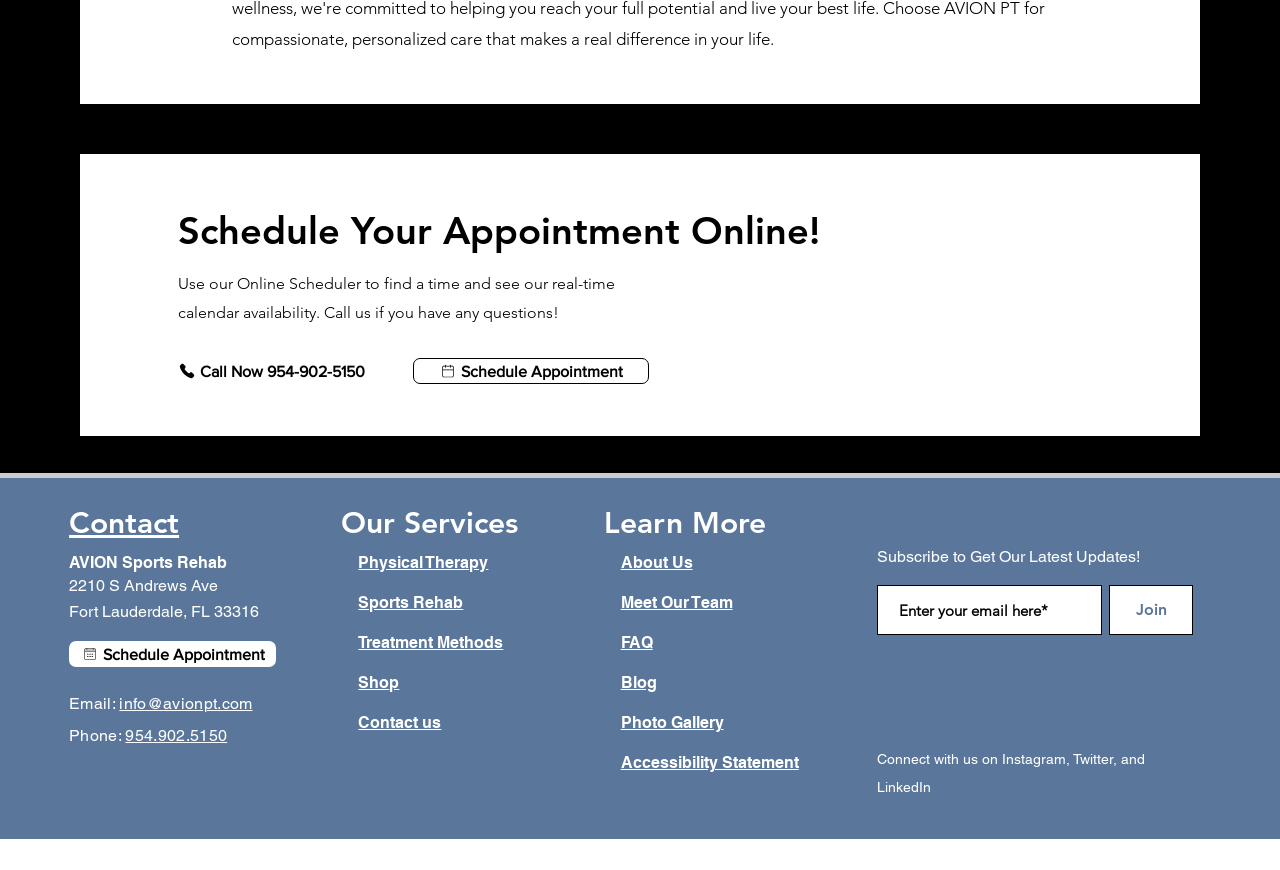What is the phone number to call for questions?
Observe the image and answer the question with a one-word or short phrase response.

954-902-5150